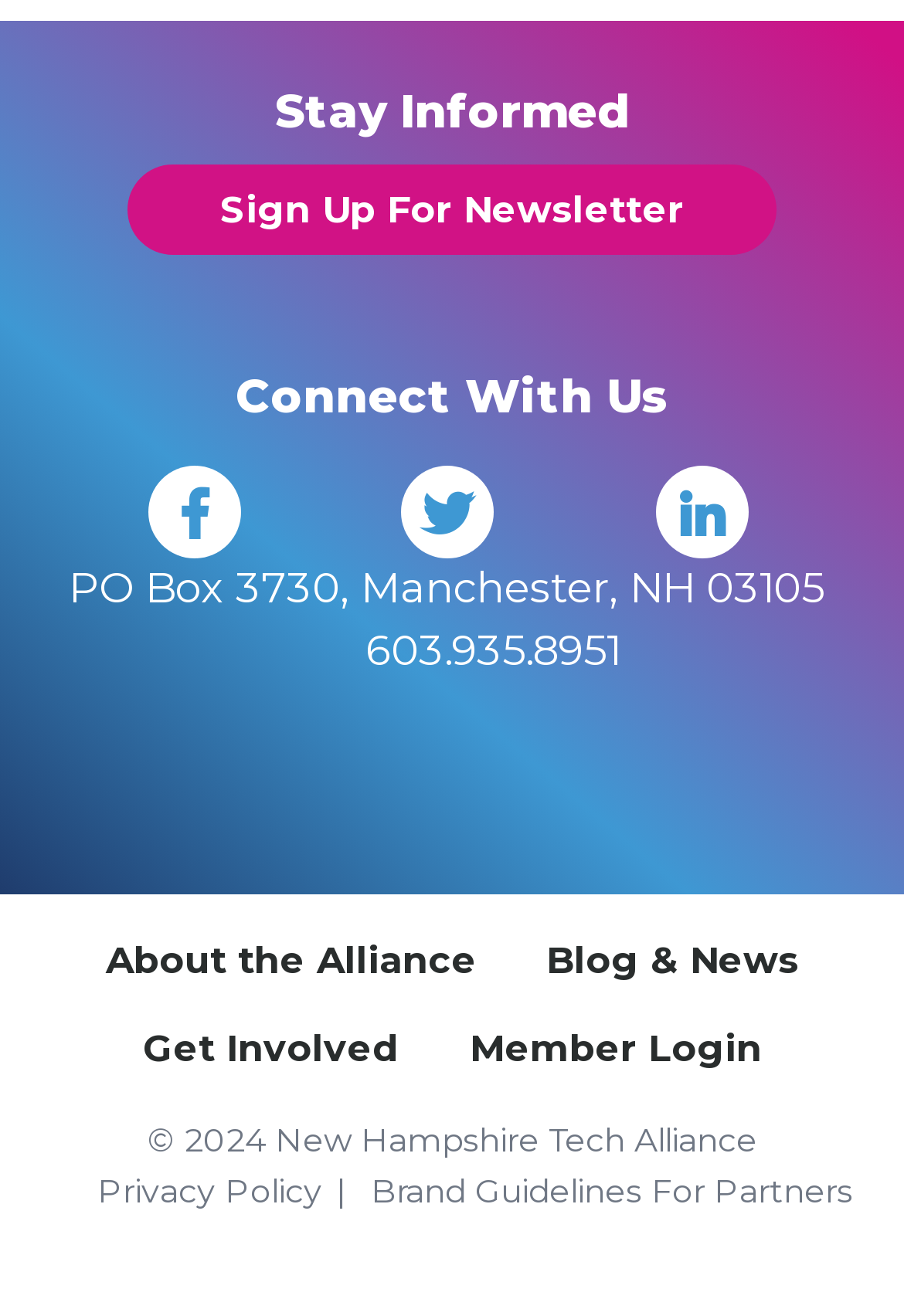Please find the bounding box coordinates for the clickable element needed to perform this instruction: "Connect with us on social media".

[0.164, 0.353, 0.267, 0.424]